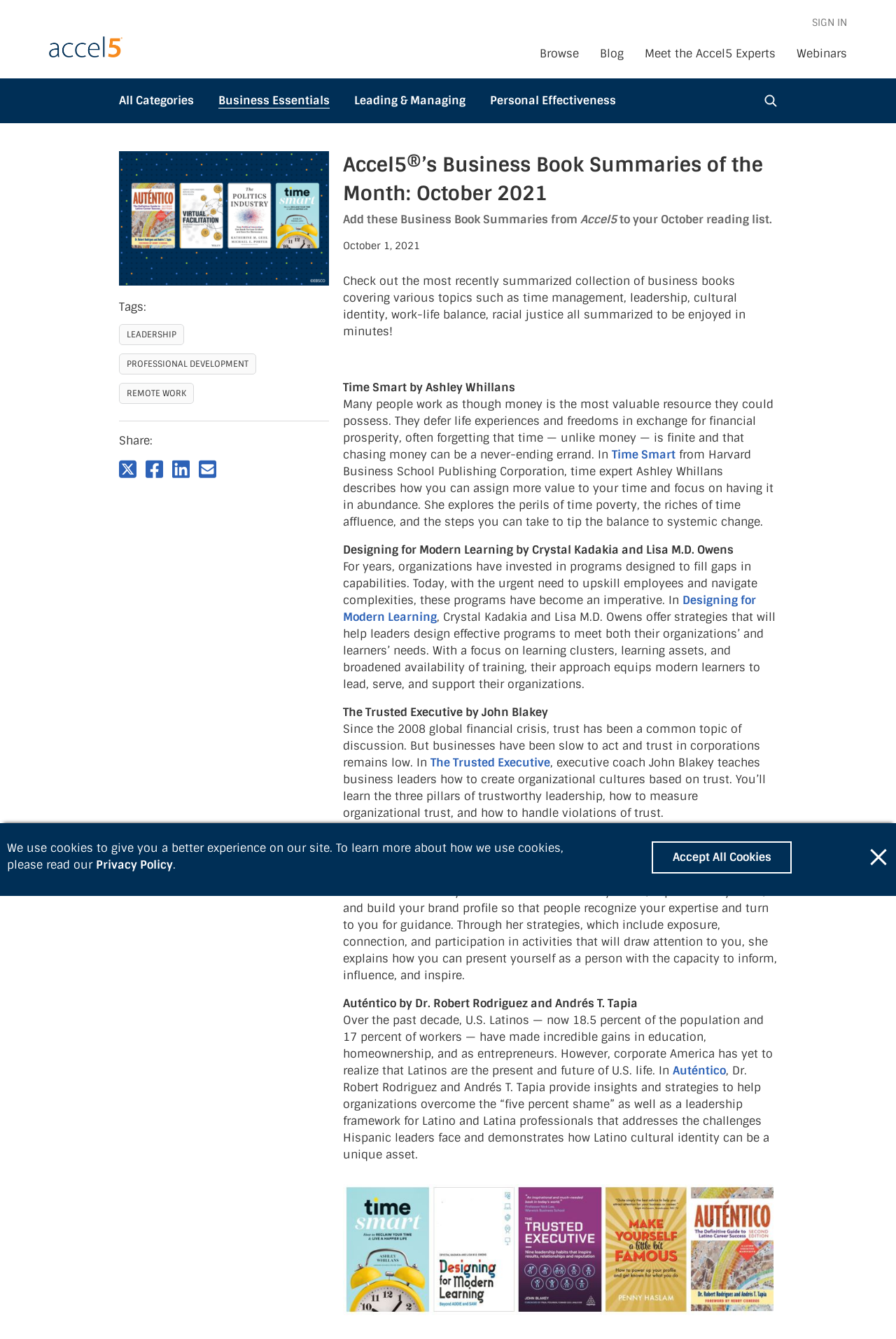Give a concise answer of one word or phrase to the question: 
What is the name of the blog?

Accel 5 Blog